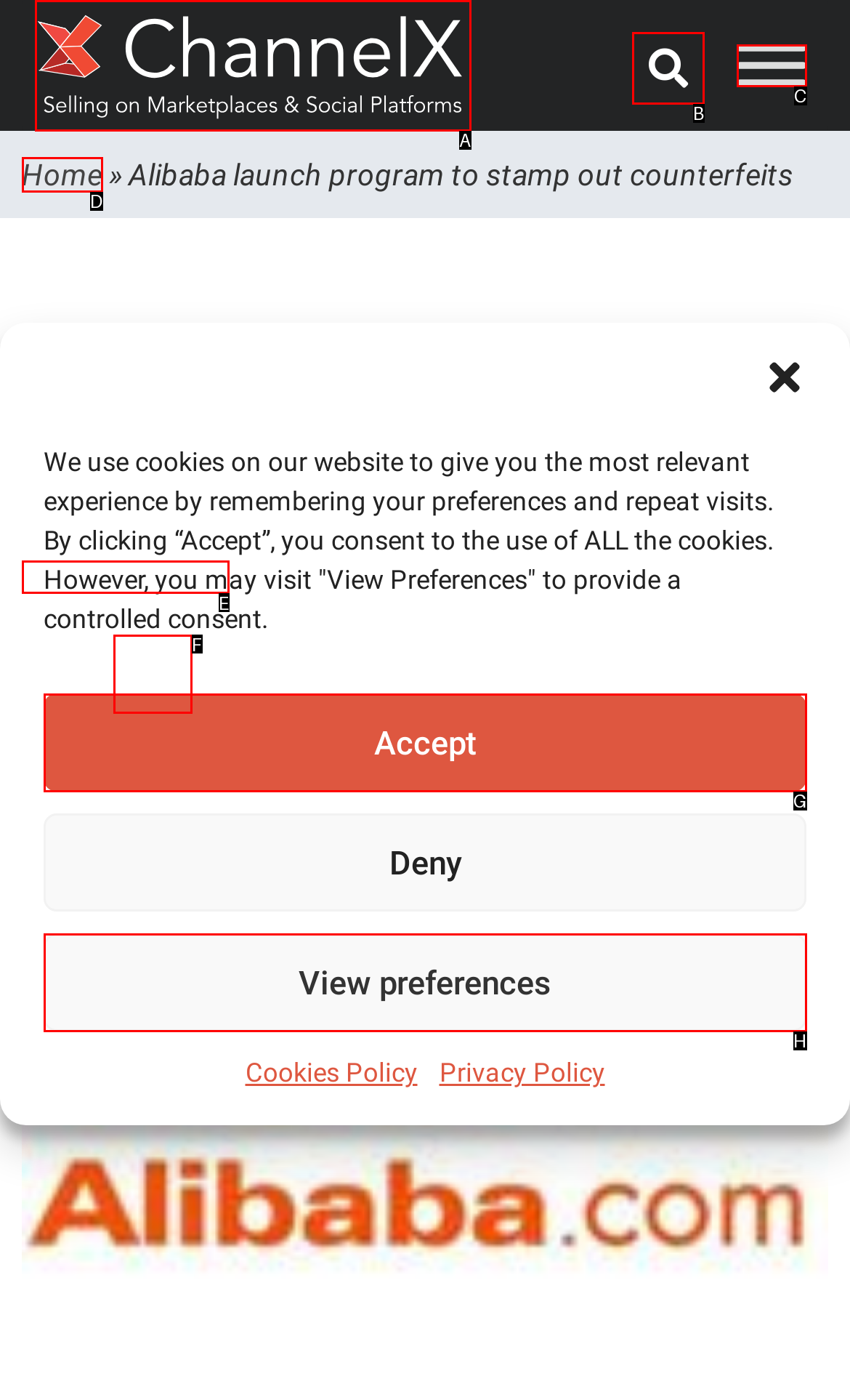Select the proper HTML element to perform the given task: Toggle the menu Answer with the corresponding letter from the provided choices.

C